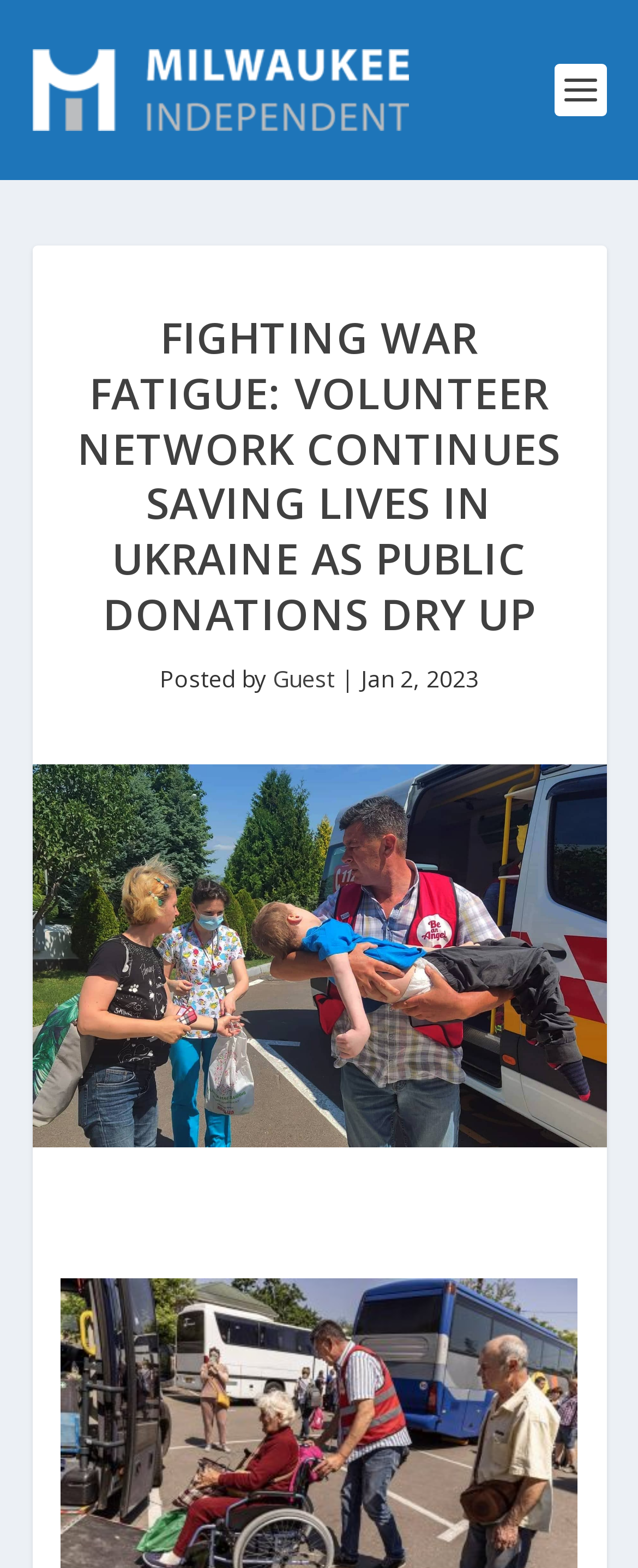Determine the primary headline of the webpage.

FIGHTING WAR FATIGUE: VOLUNTEER NETWORK CONTINUES SAVING LIVES IN UKRAINE AS PUBLIC DONATIONS DRY UP